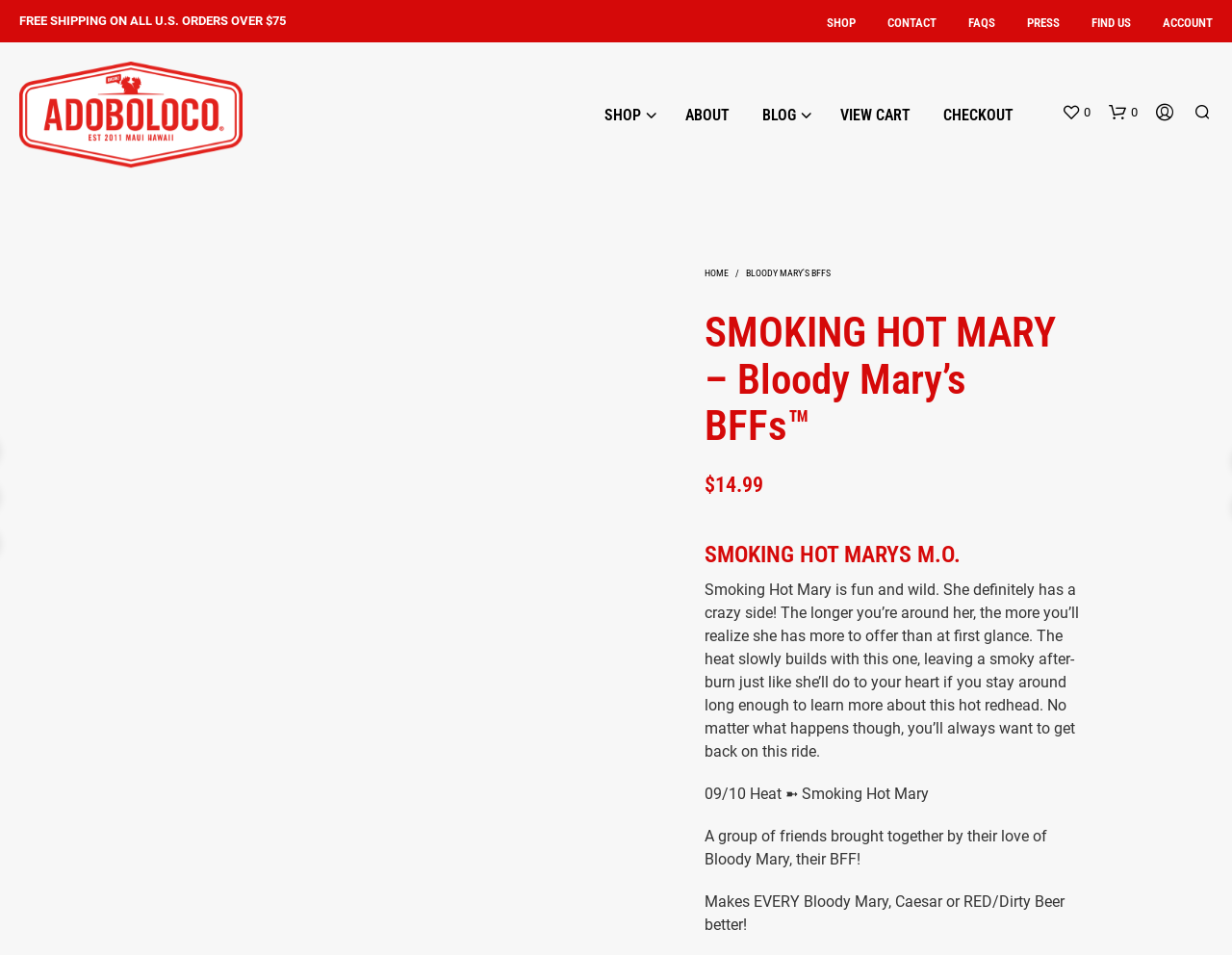Locate the bounding box coordinates of the segment that needs to be clicked to meet this instruction: "Click on the 'Facebook' social media link".

[0.045, 0.433, 0.074, 0.472]